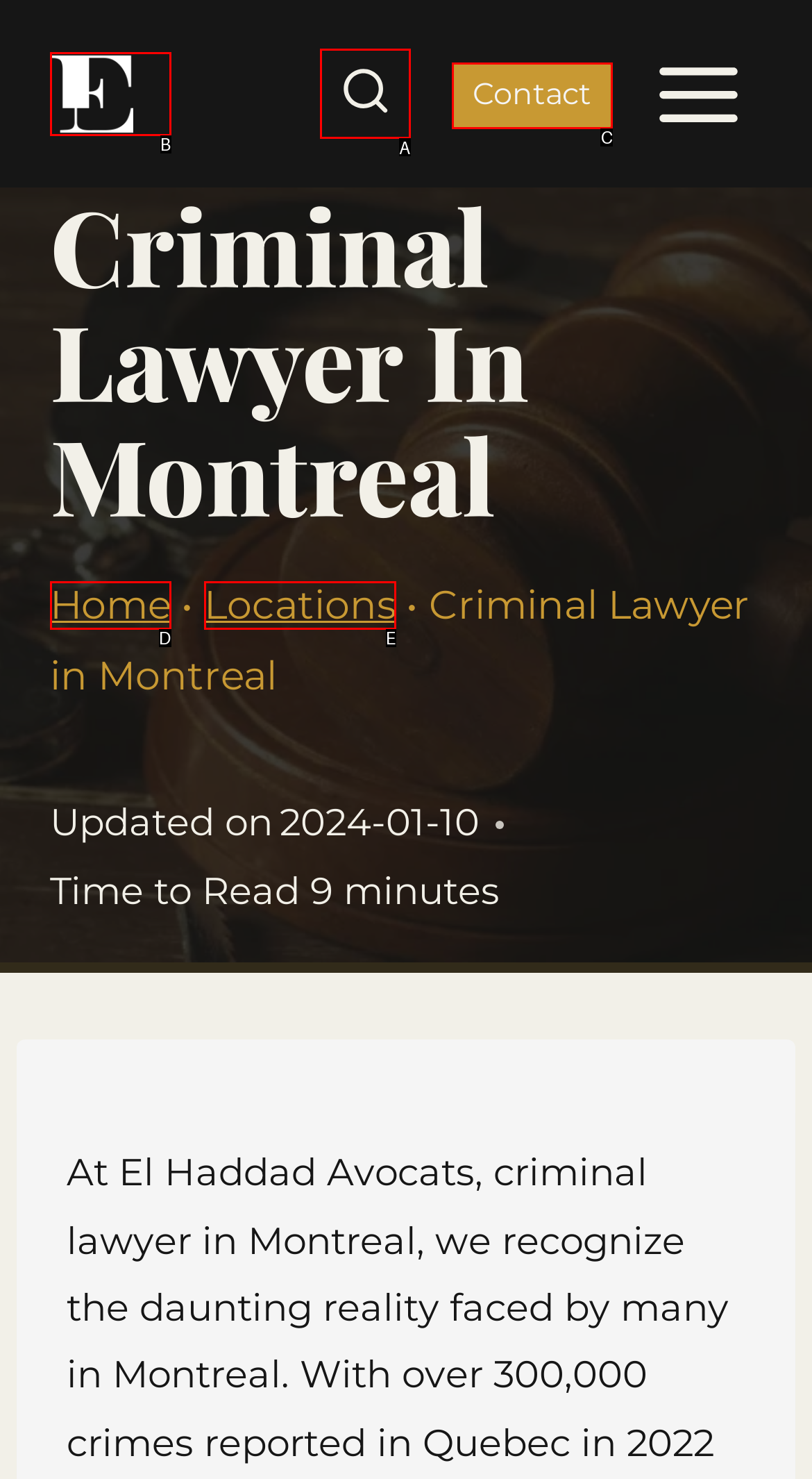Identify the letter that best matches this UI element description: alt="El Haddad, Avocats"
Answer with the letter from the given options.

B